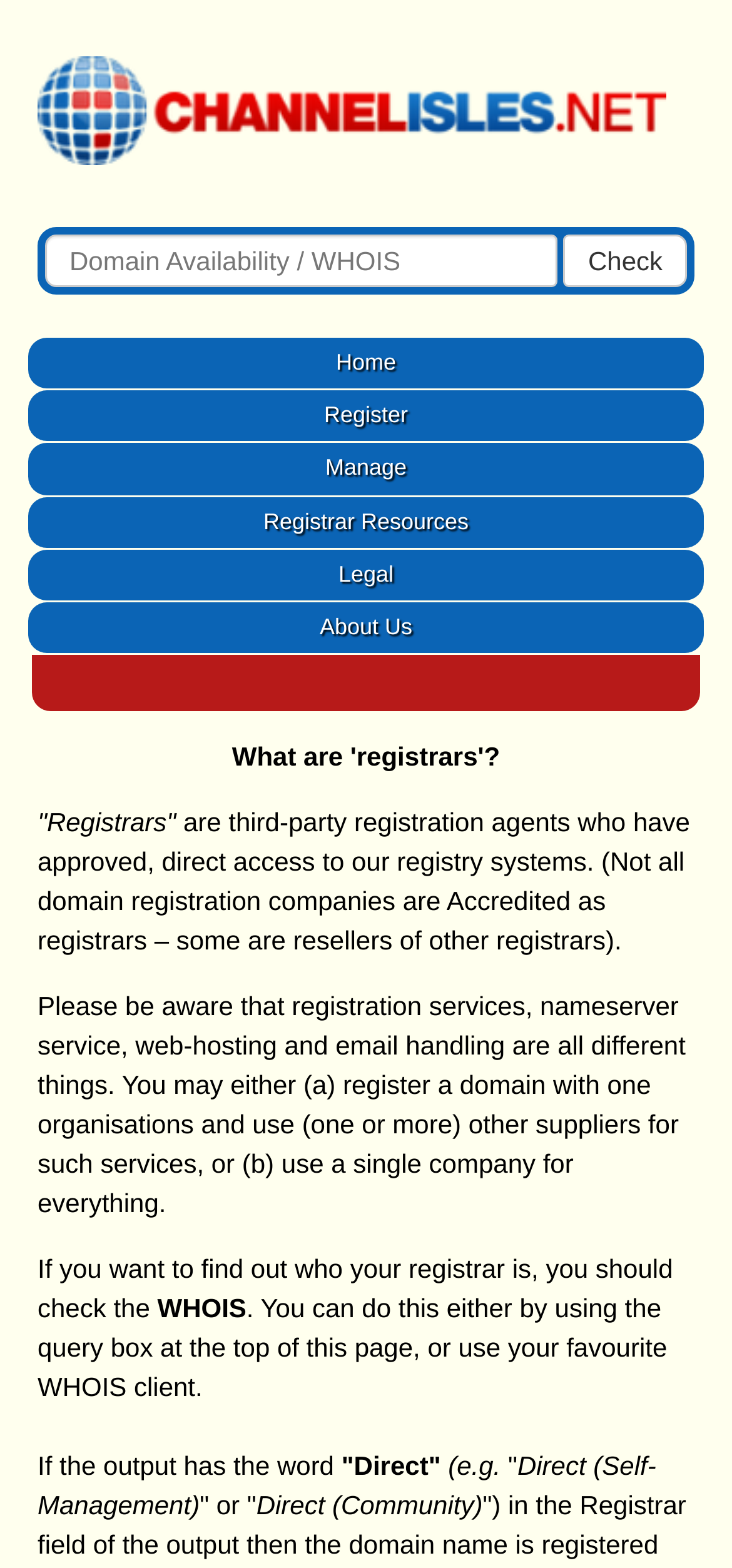Provide the bounding box coordinates in the format (top-left x, top-left y, bottom-right x, bottom-right y). All values are floating point numbers between 0 and 1. Determine the bounding box coordinate of the UI element described as: About Us

[0.038, 0.384, 0.962, 0.417]